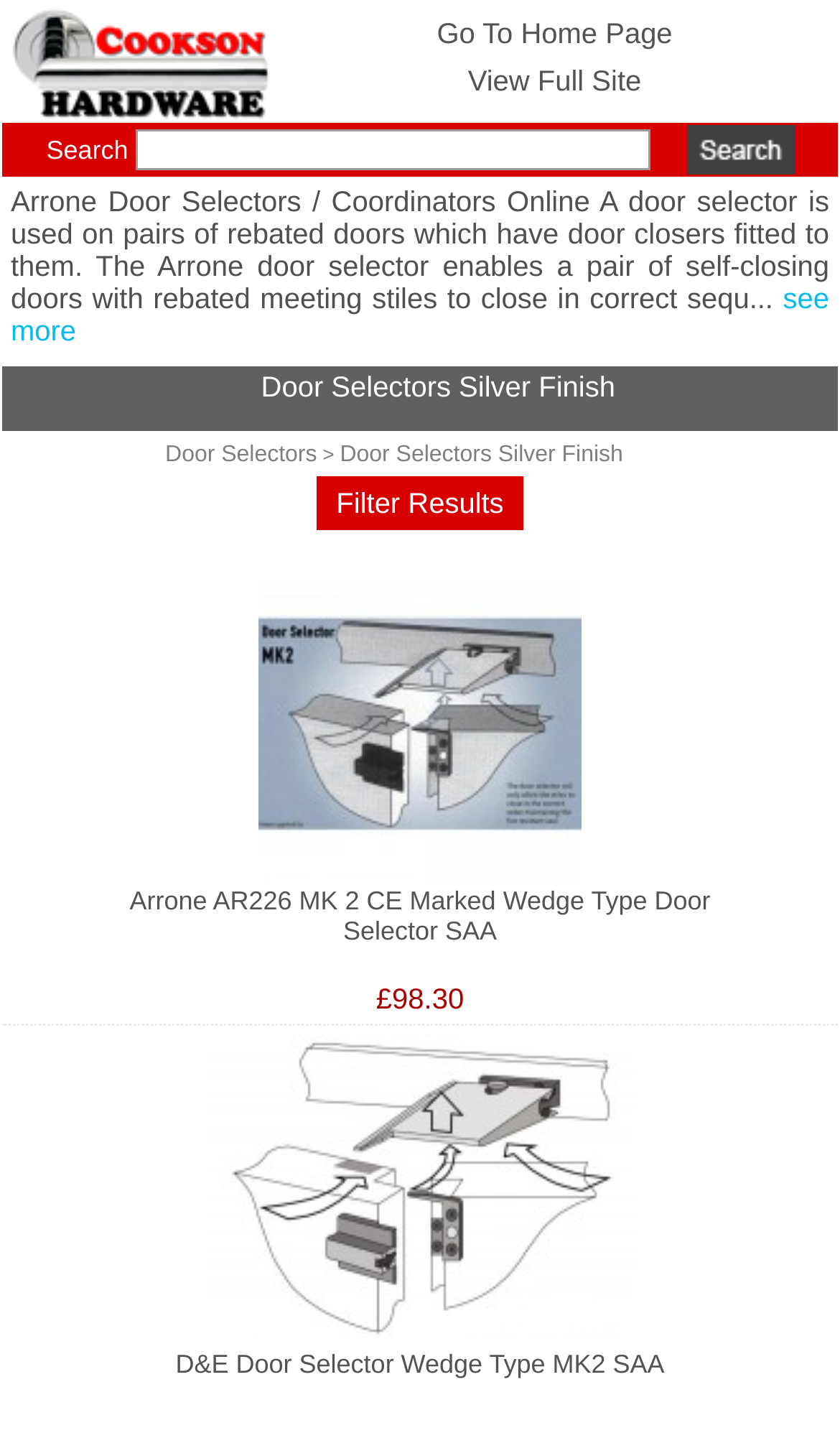Use a single word or phrase to answer the question:
What is the function of the 'Filter Results' button?

To filter search results